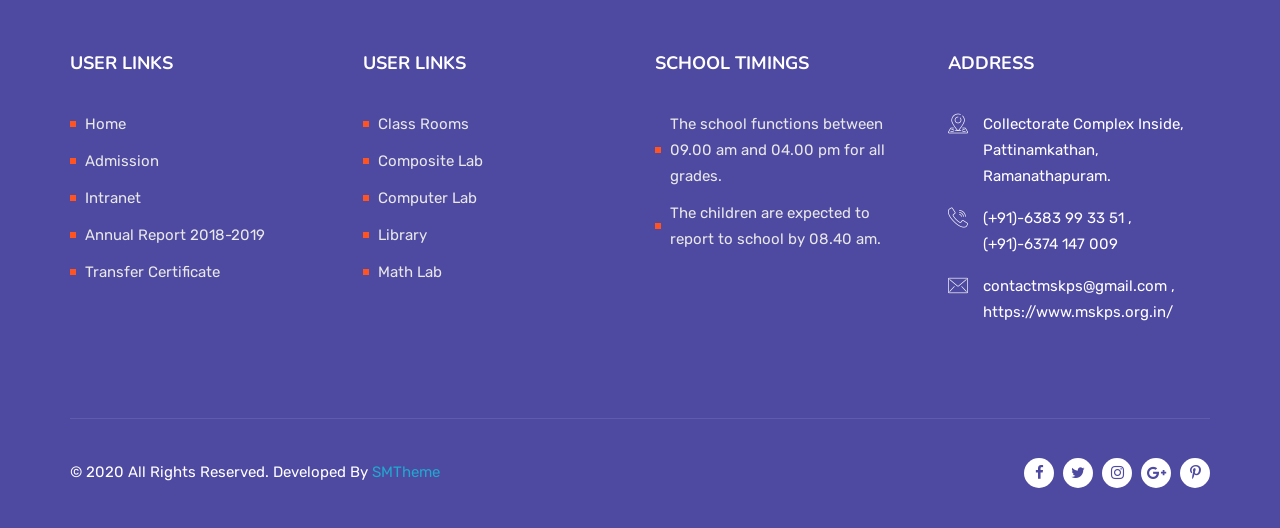Using the provided element description "(+91)-6374 147 009", determine the bounding box coordinates of the UI element.

[0.768, 0.445, 0.873, 0.479]